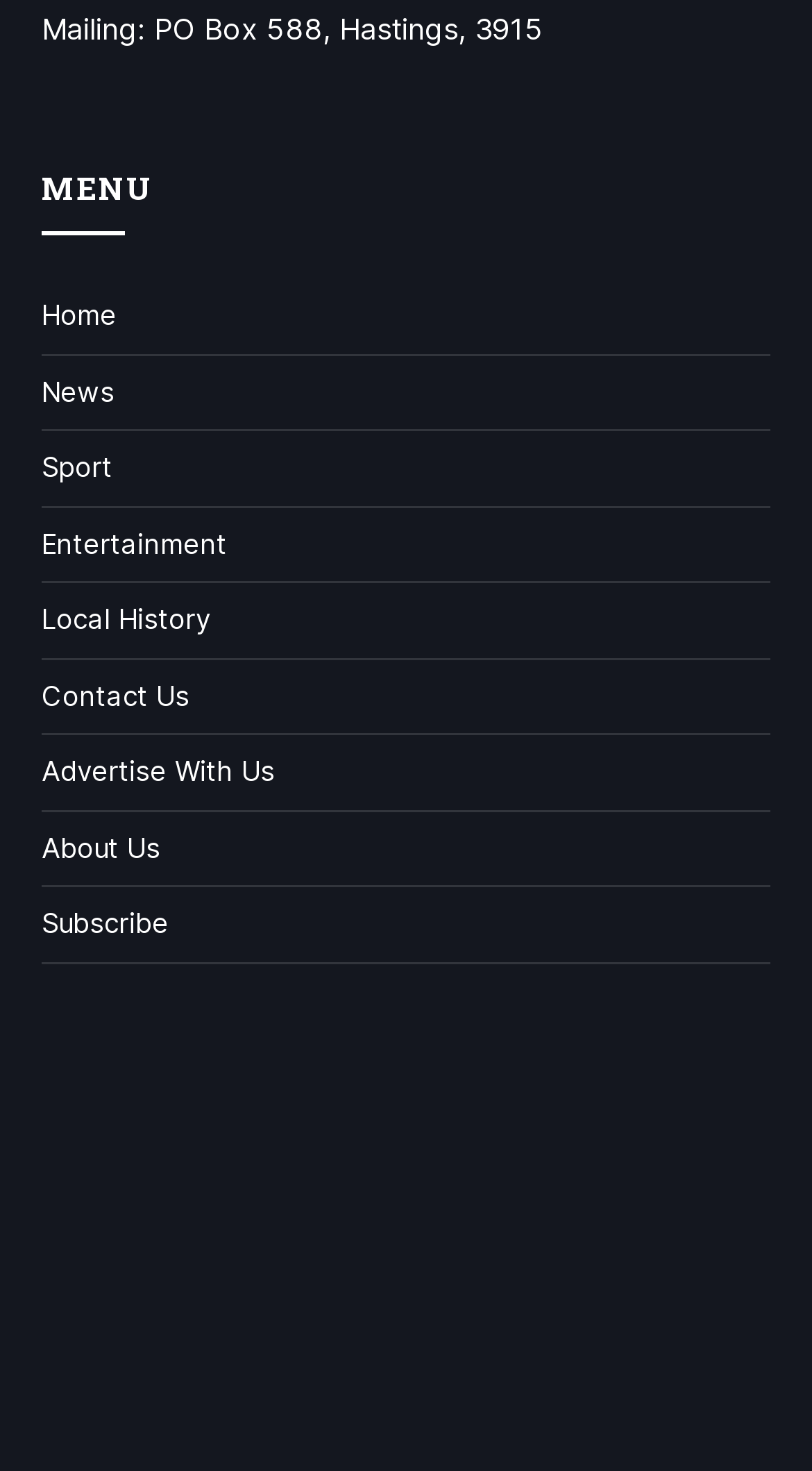Is there a 'News' section?
Look at the image and answer the question with a single word or phrase.

Yes